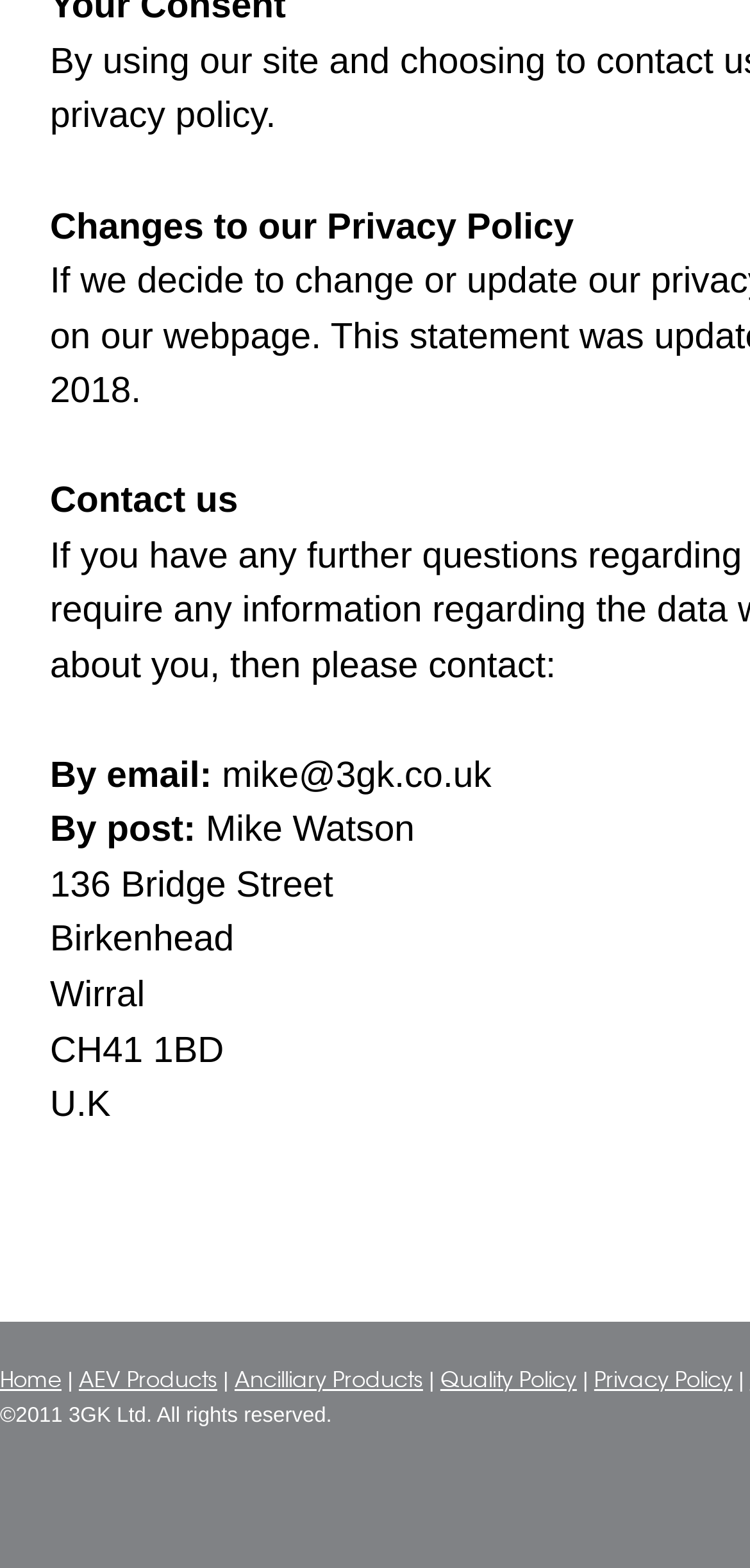What is the email address to contact?
Give a one-word or short-phrase answer derived from the screenshot.

mike@3gk.co.uk